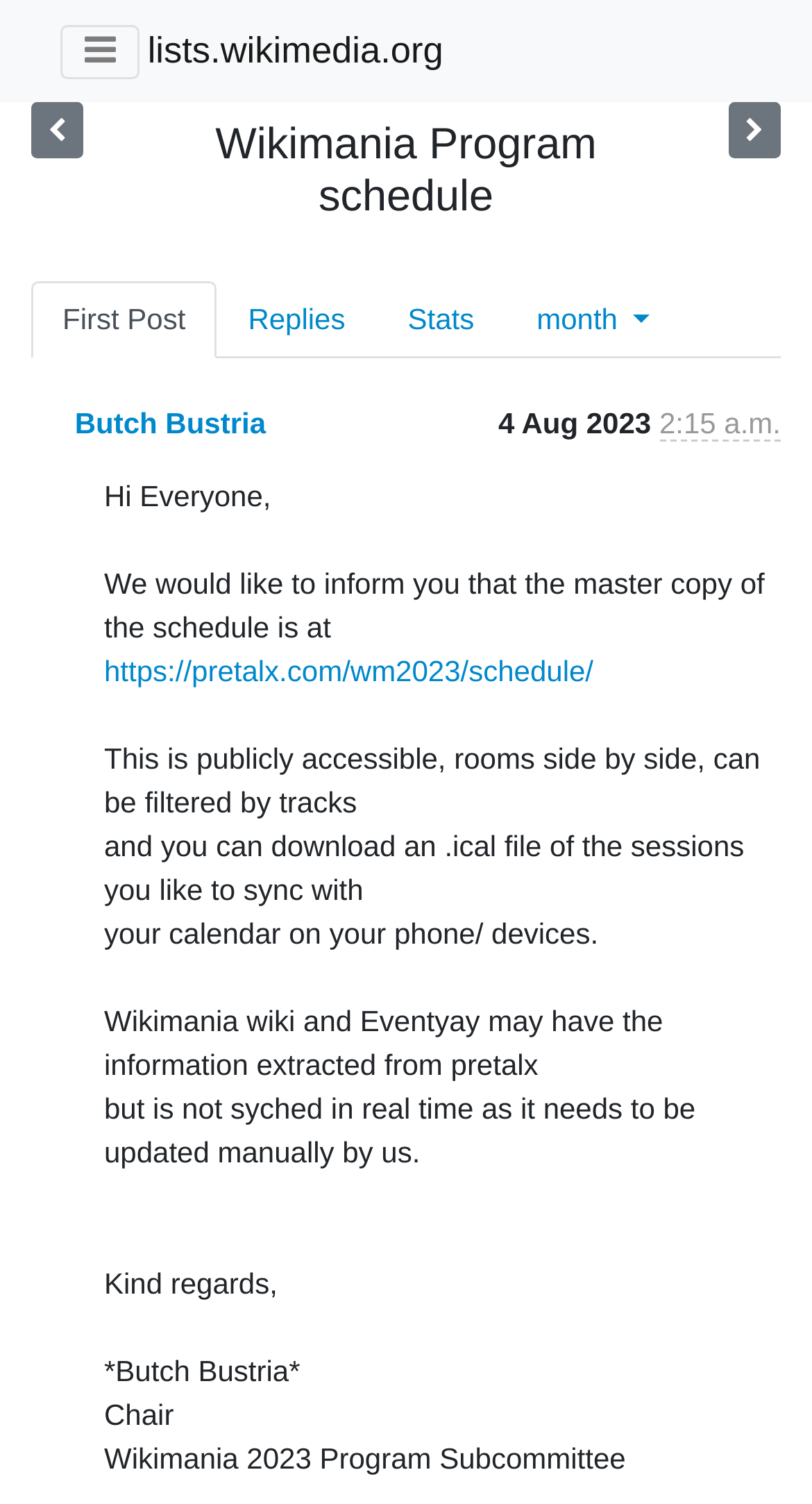Find and provide the bounding box coordinates for the UI element described here: "Stats". The coordinates should be given as four float numbers between 0 and 1: [left, top, right, bottom].

[0.464, 0.188, 0.622, 0.239]